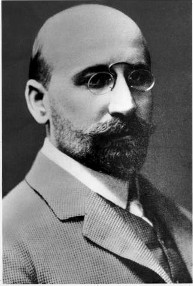What is the 'Reissner Ente'?
Using the image, elaborate on the answer with as much detail as possible.

According to the caption, the 'Reissner Ente' is an innovative aircraft created by Hans J. Reissner, which implies that it is a type of aircraft.